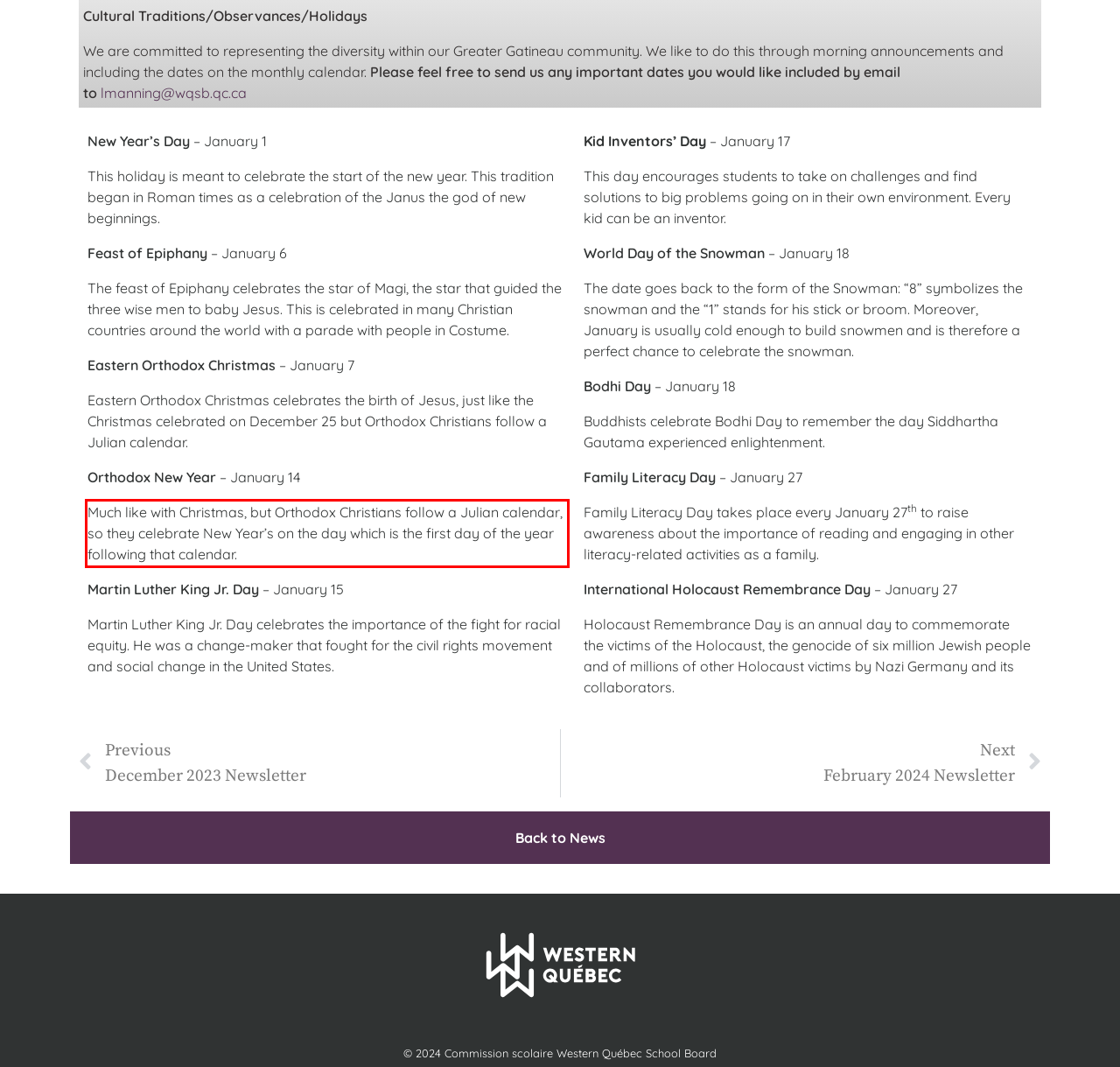Please examine the webpage screenshot containing a red bounding box and use OCR to recognize and output the text inside the red bounding box.

Much like with Christmas, but Orthodox Christians follow a Julian calendar, so they celebrate New Year’s on the day which is the first day of the year following that calendar.